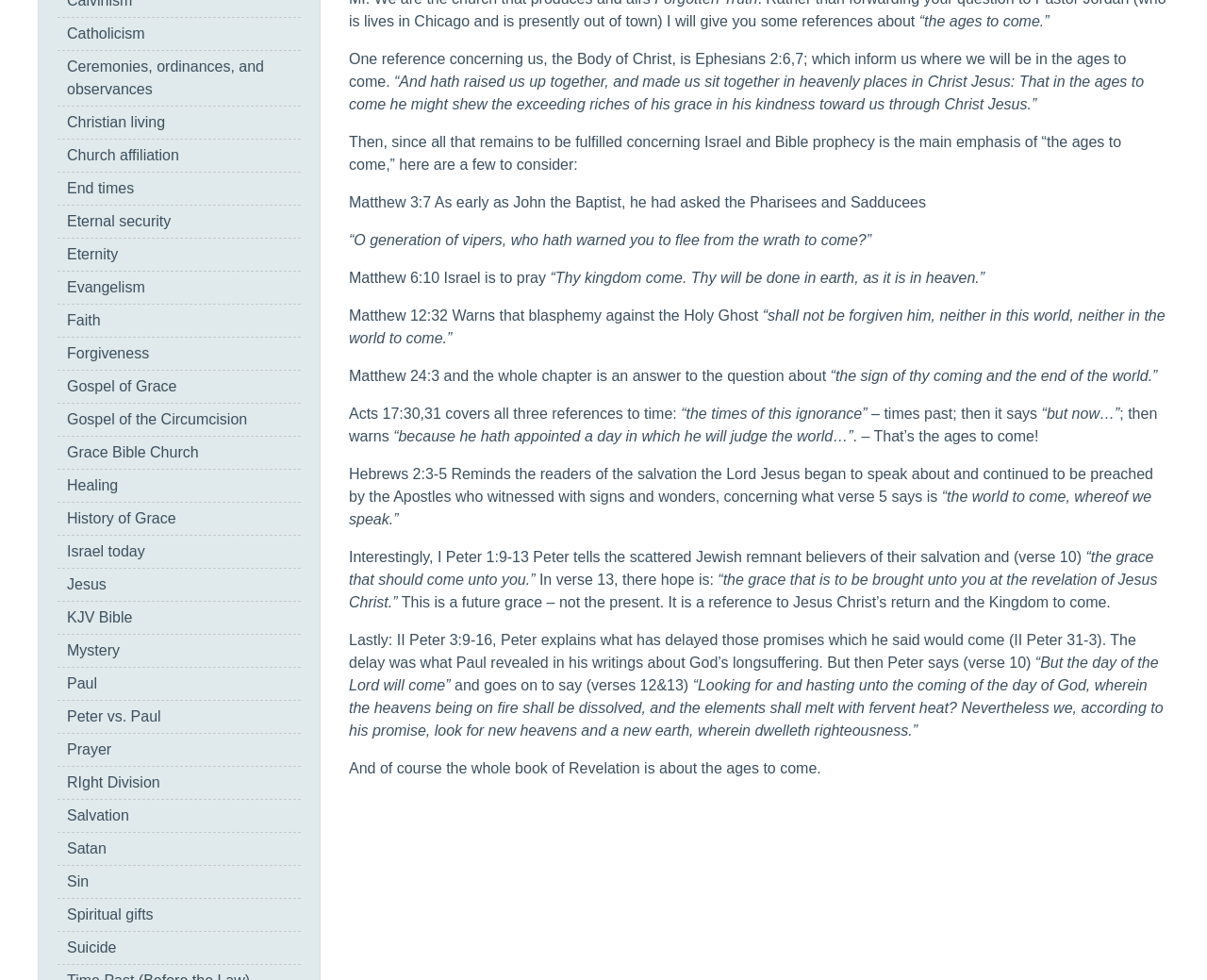Specify the bounding box coordinates of the area that needs to be clicked to achieve the following instruction: "Read about 'Eternal security'".

[0.055, 0.218, 0.142, 0.234]